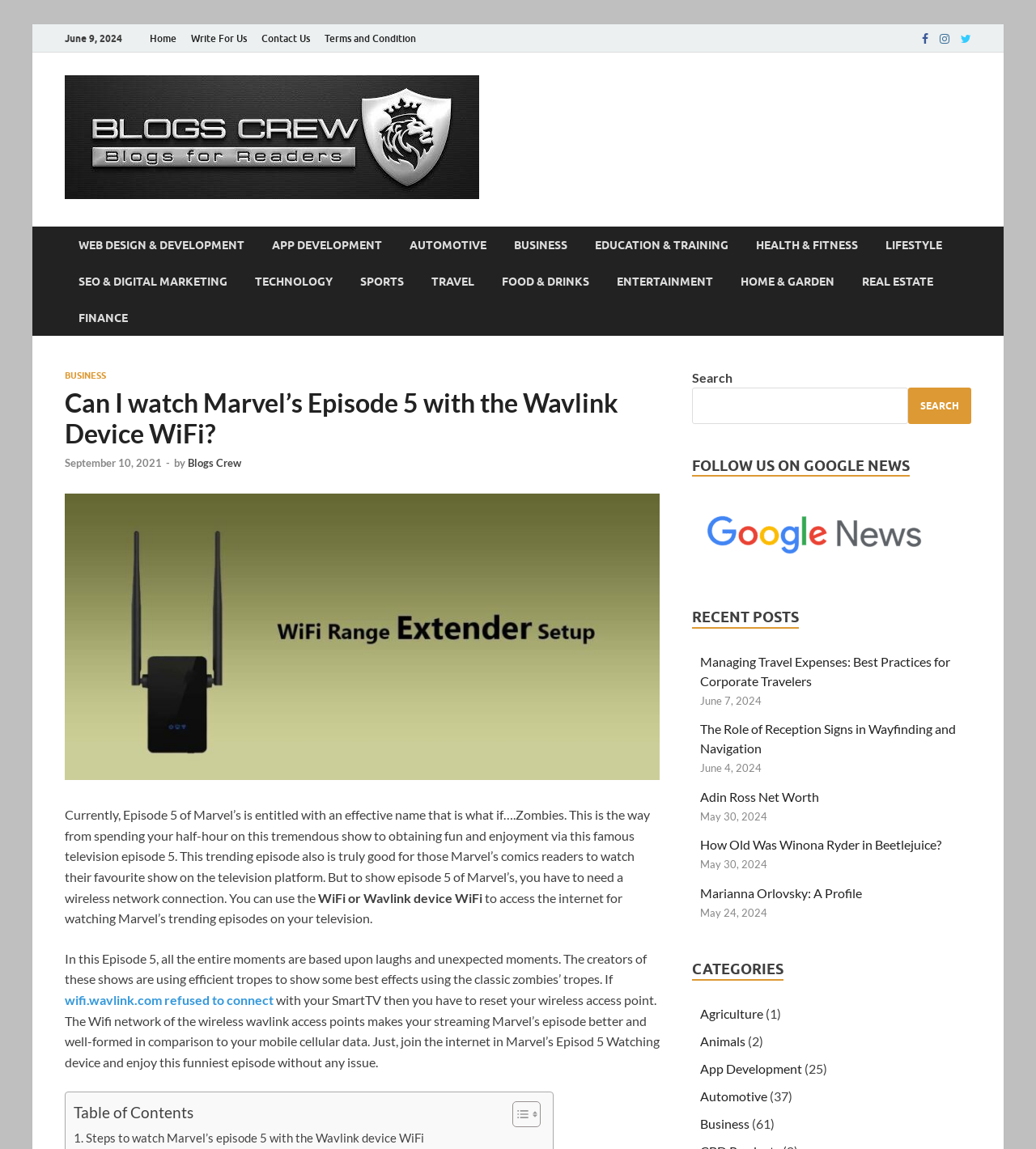Given the description: "SEO & Digital Marketing", determine the bounding box coordinates of the UI element. The coordinates should be formatted as four float numbers between 0 and 1, [left, top, right, bottom].

[0.062, 0.229, 0.233, 0.261]